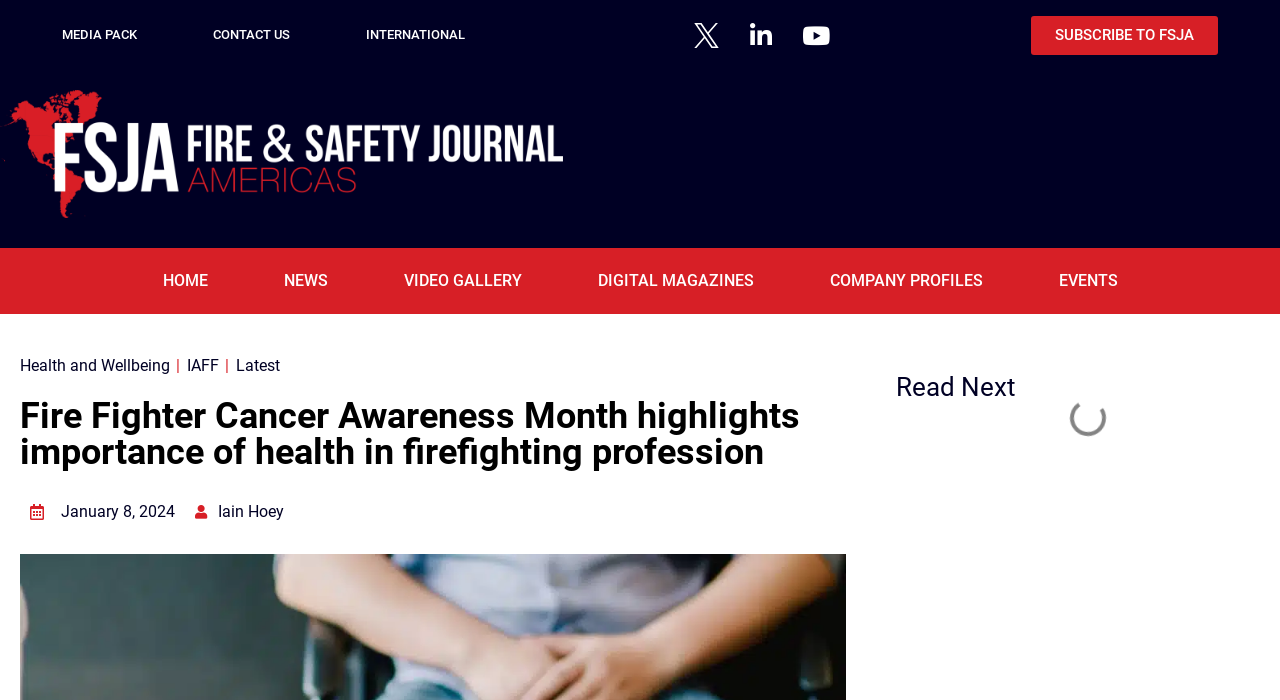Determine and generate the text content of the webpage's headline.

Fire Fighter Cancer Awareness Month highlights importance of health in firefighting profession